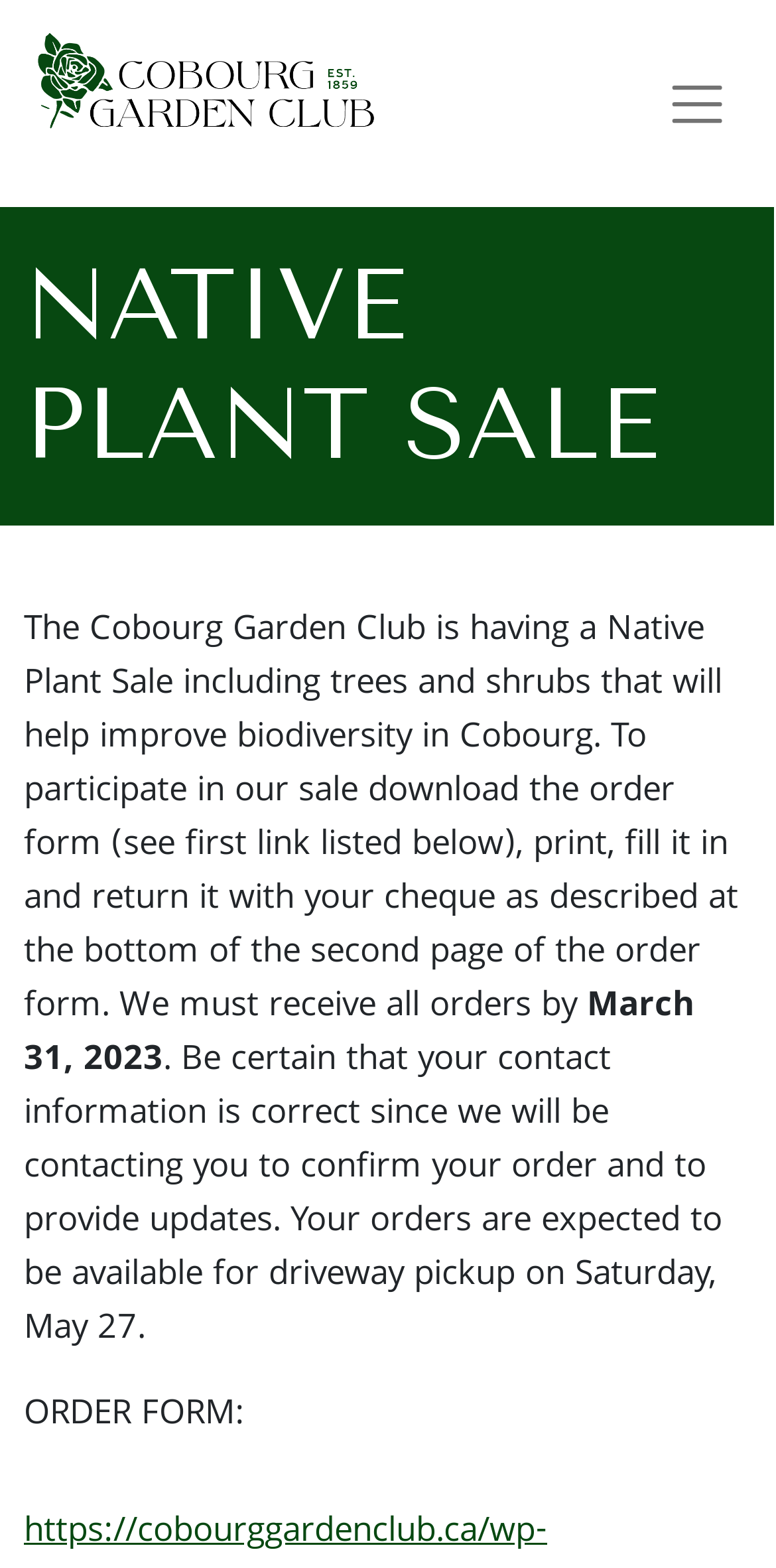What is the purpose of the Native Plant Sale?
Please answer using one word or phrase, based on the screenshot.

Improve biodiversity